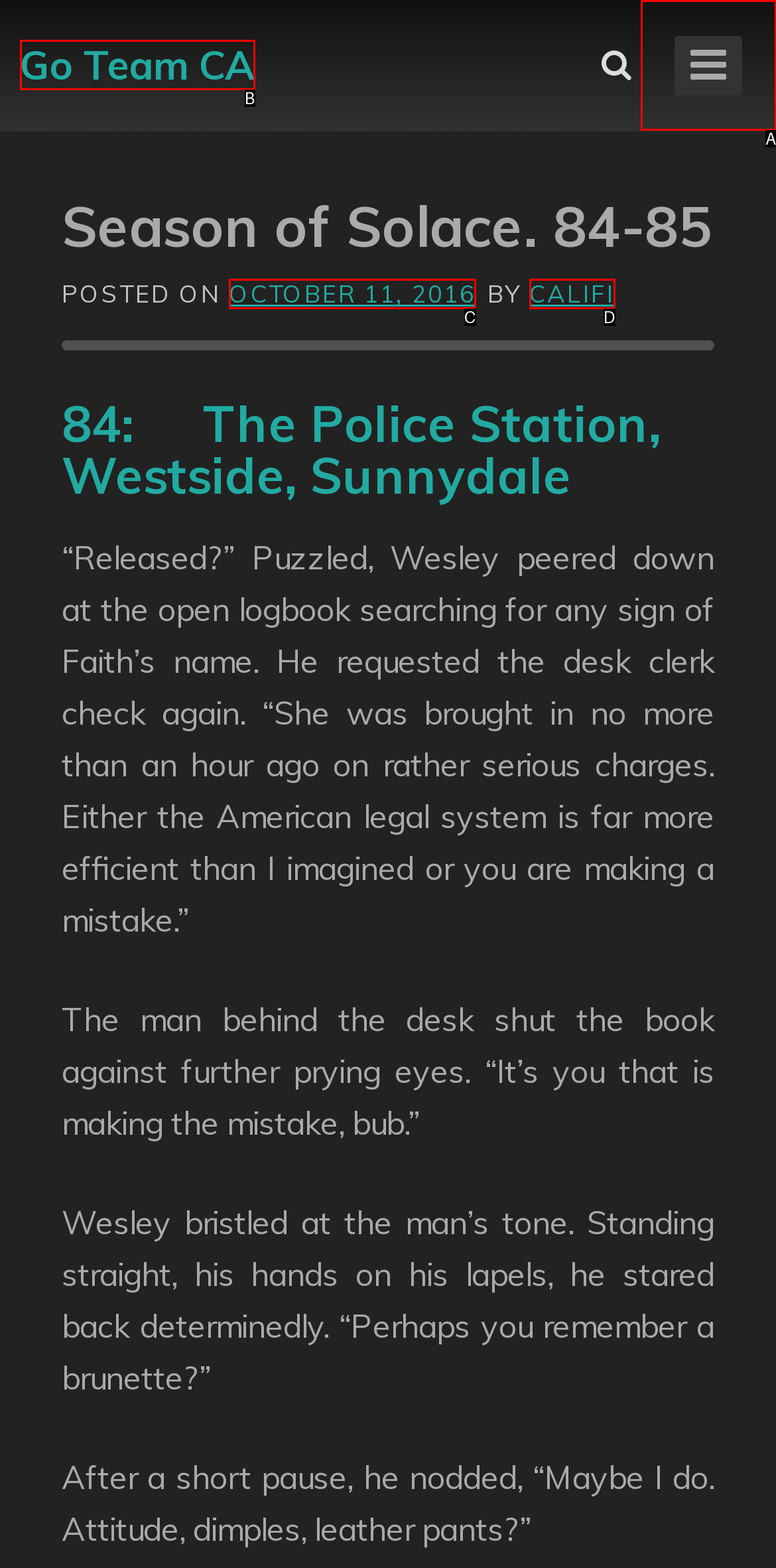Choose the letter that best represents the description: parent_node: Go Team CA. Provide the letter as your response.

A